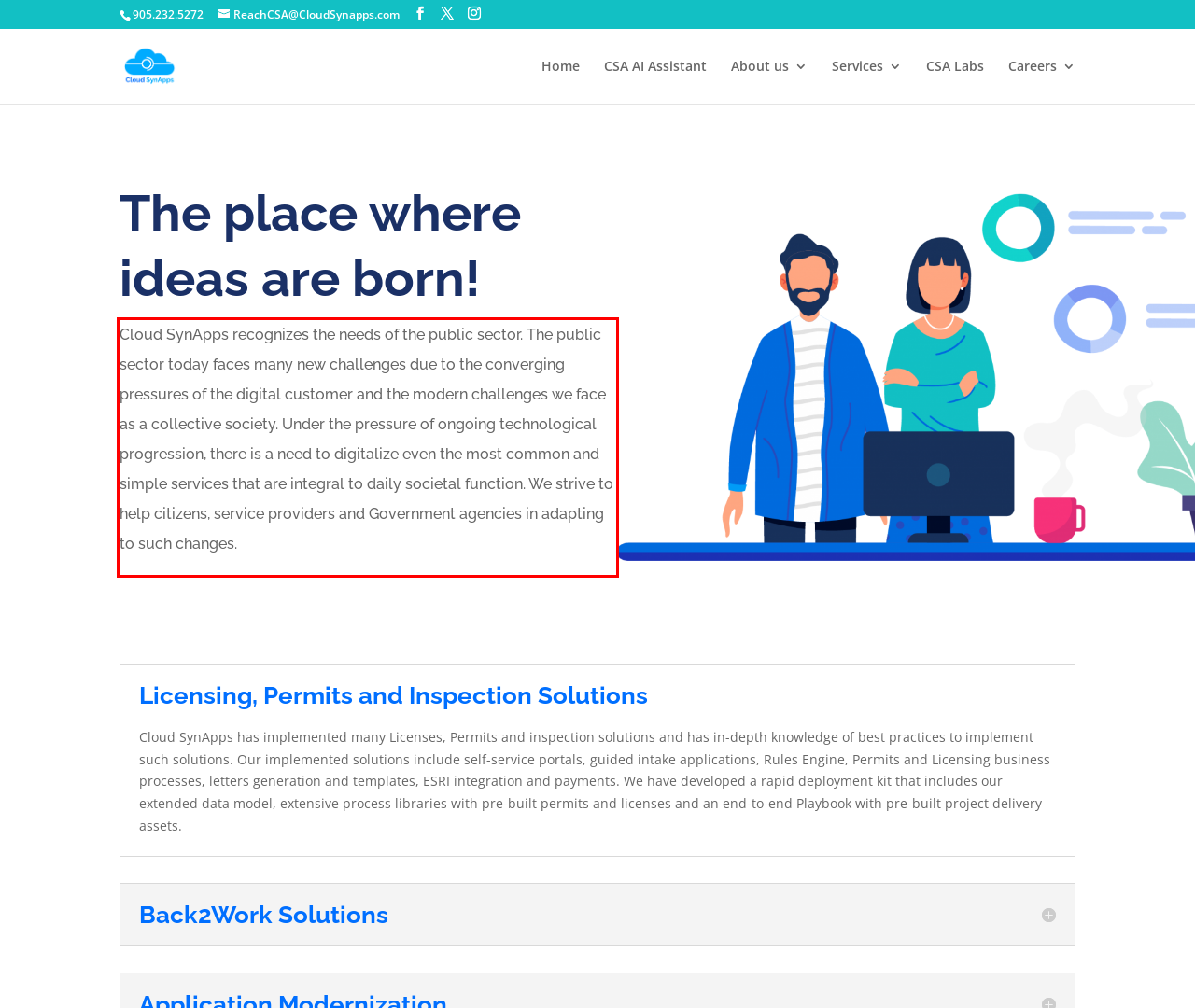Given a webpage screenshot, identify the text inside the red bounding box using OCR and extract it.

Cloud SynApps recognizes the needs of the public sector. The public sector today faces many new challenges due to the converging pressures of the digital customer and the modern challenges we face as a collective society. Under the pressure of ongoing technological progression, there is a need to digitalize even the most common and simple services that are integral to daily societal function. We strive to help citizens, service providers and Government agencies in adapting to such changes.